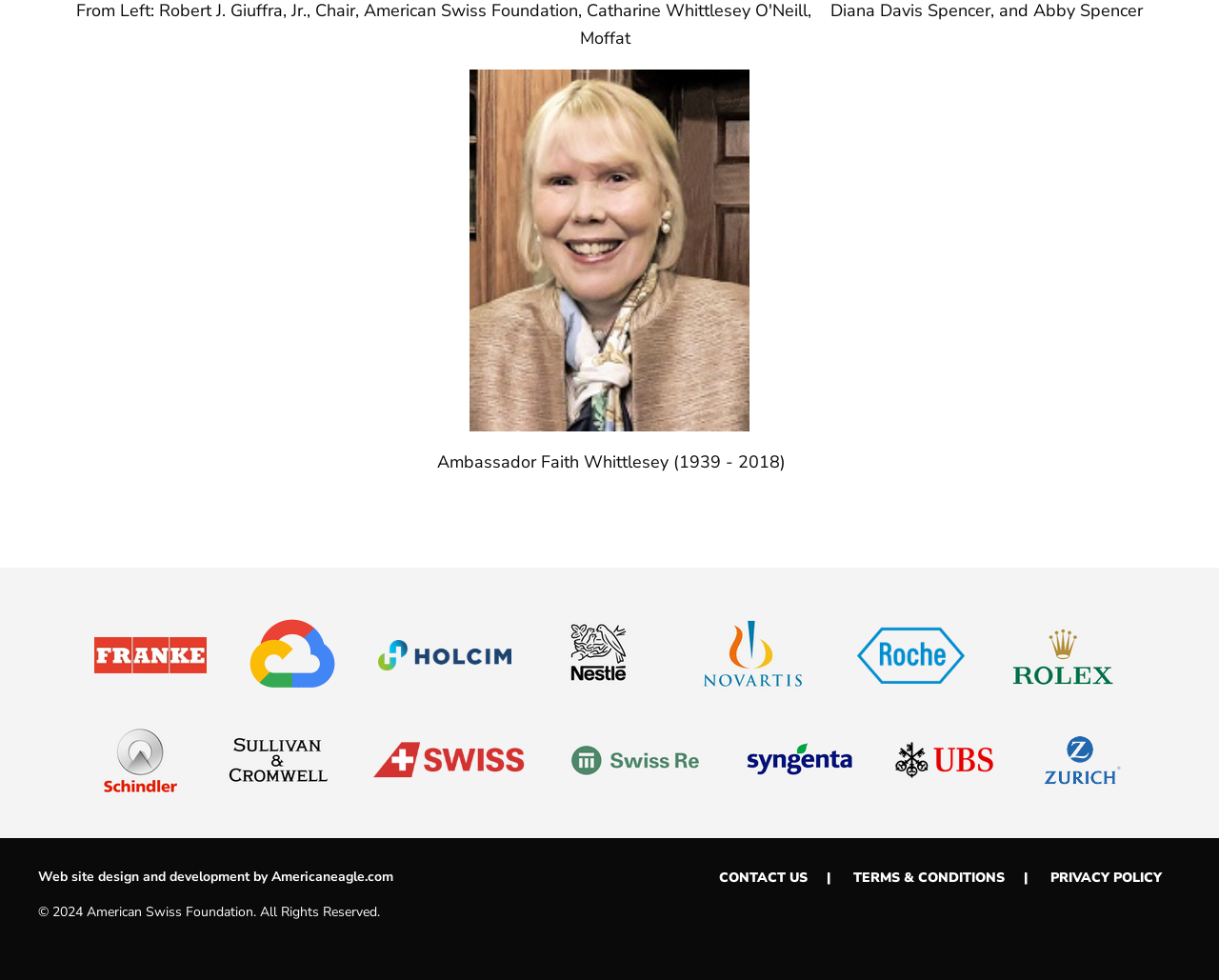Please identify the bounding box coordinates of the area that needs to be clicked to fulfill the following instruction: "Check the terms and conditions."

[0.7, 0.885, 0.859, 0.907]